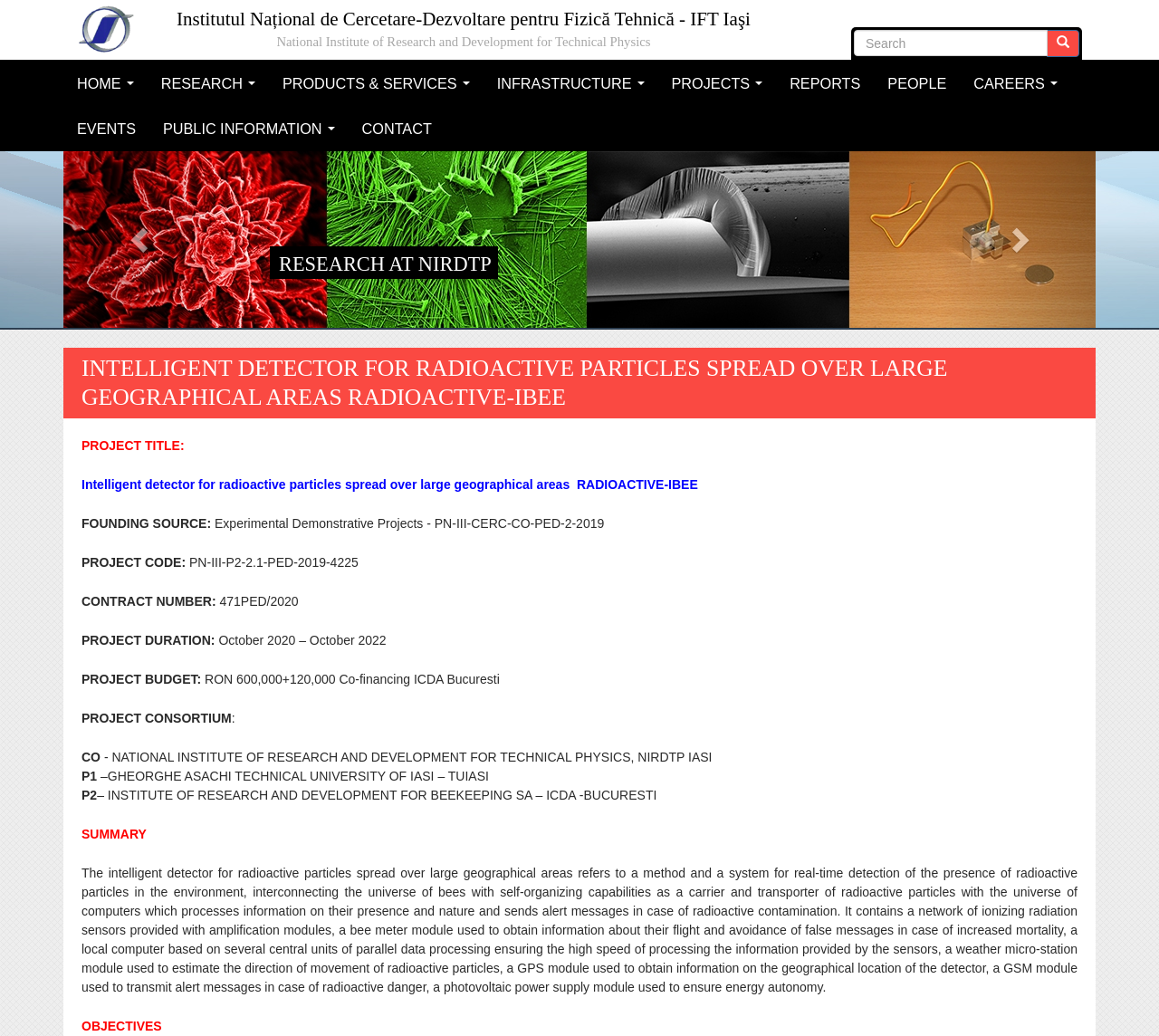Find the bounding box of the web element that fits this description: "Research at NIRDTP".

[0.241, 0.244, 0.424, 0.266]